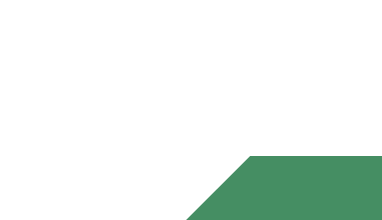What theme does the image evoke?
Please respond to the question with a detailed and thorough explanation.

According to the caption, the image is an 'artistic representation' that 'evokes themes of creativity and innovation', suggesting that these themes are the primary focus of the image.